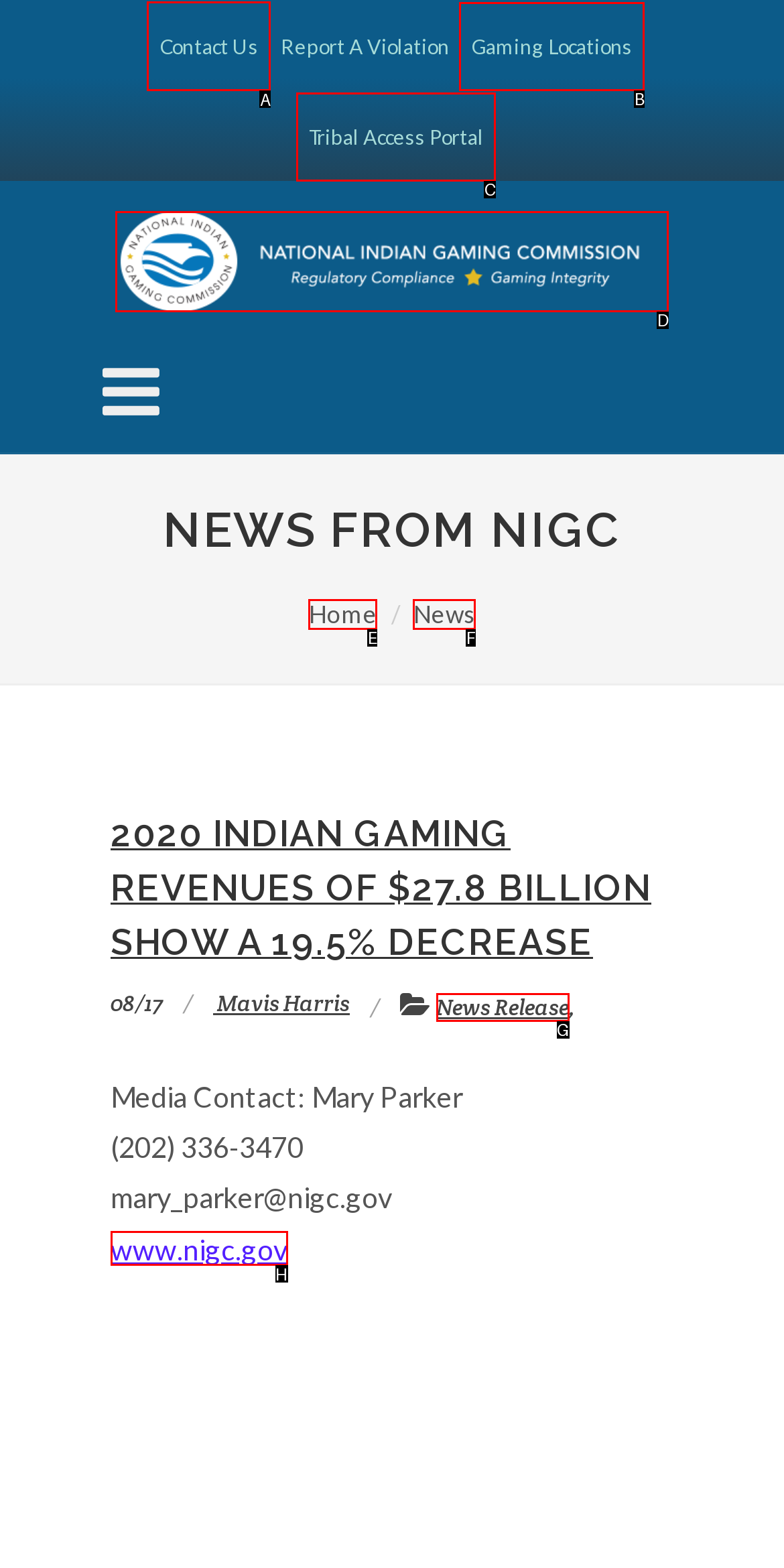Decide which letter you need to select to fulfill the task: Click Contact Us
Answer with the letter that matches the correct option directly.

A